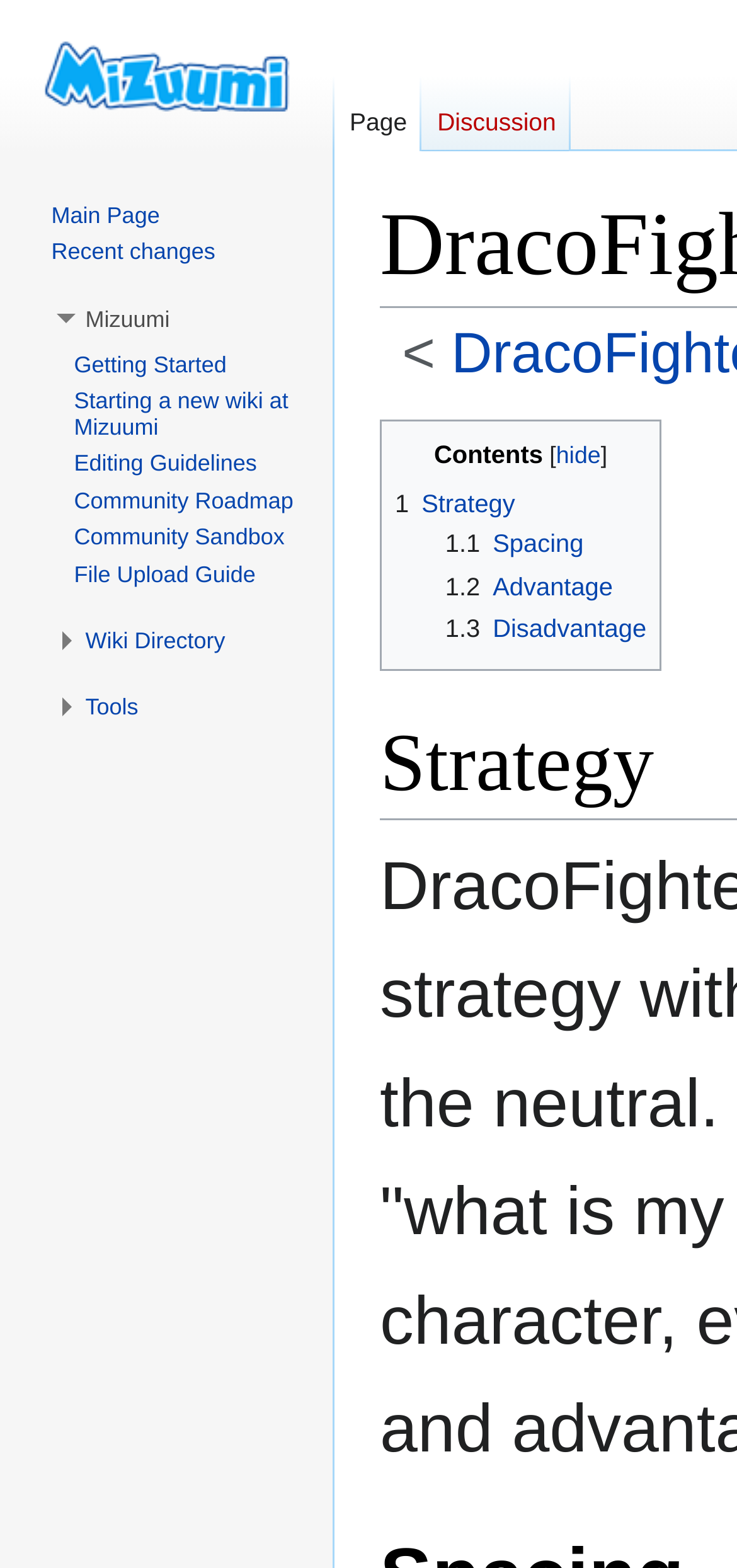Offer a detailed explanation of the webpage layout and contents.

The webpage is about DracoFighter strategy, specifically focusing on general fighting game strategy with an emphasis on the neutral. The page is divided into several sections, with a navigation menu at the top left corner, containing links to "Jump to navigation" and "Jump to search". 

Below the navigation menu, there is a "Contents" section, which includes links to various strategy topics, such as "Spacing", "Advantage", and "Disadvantage". 

On the top right corner, there are links to "Namespaces", including "Page" and "Discussion". A link to "Visit the main page" is located at the top left corner. 

The main content area is divided into several sections, including "Navigation", "Mizuumi", and "Wiki Directory". The "Navigation" section contains links to "Main Page", "Recent changes", and others. The "Mizuumi" section has a dropdown menu with links to various topics, such as "Getting Started", "Editing Guidelines", and "Community Roadmap". The "Wiki Directory" section also has a dropdown menu with links to various wiki directories. 

Finally, there is a "Tools" section at the bottom left corner, with a dropdown menu containing links to various tools.